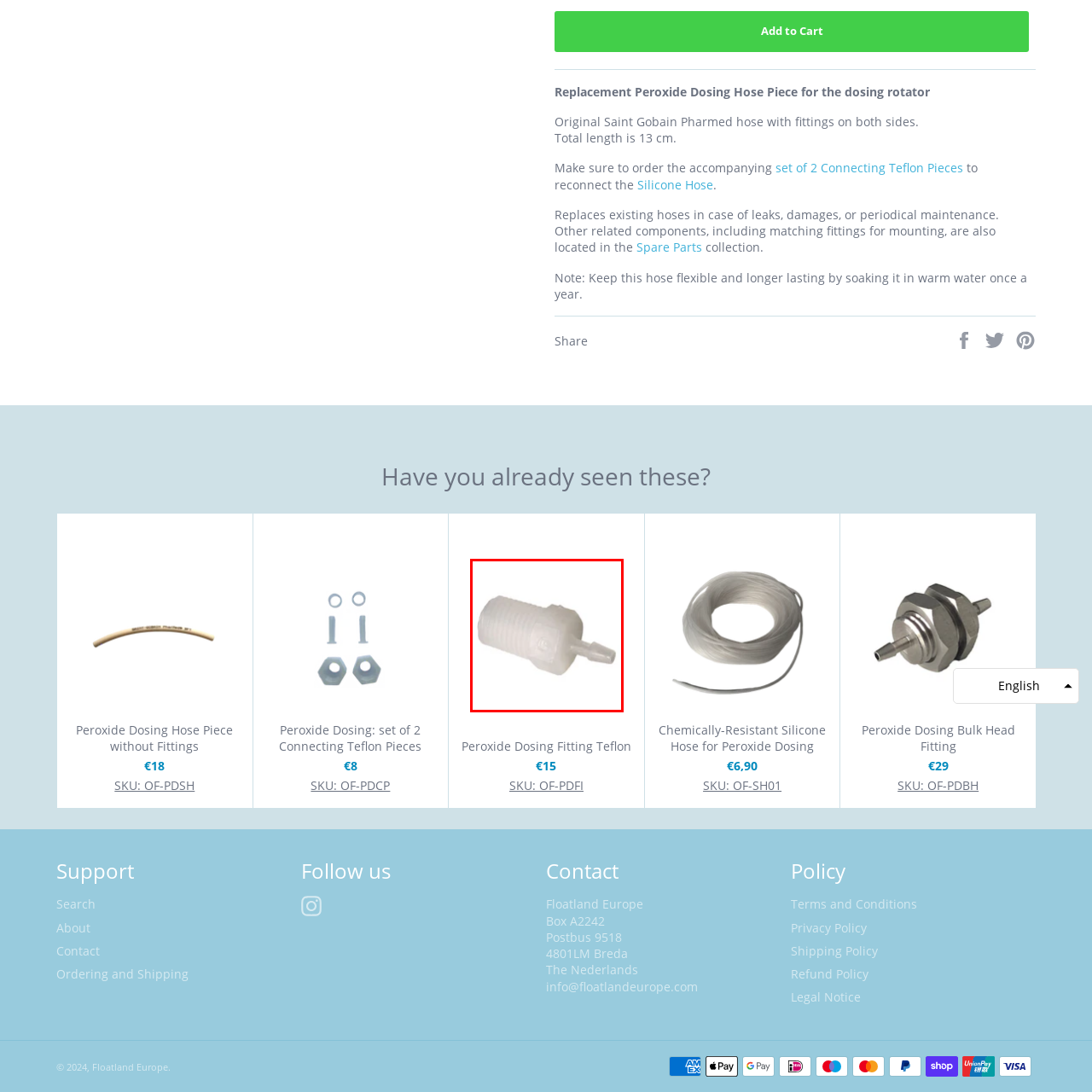What is the benefit of the fitting's compact size?
Focus on the red-bounded area of the image and reply with one word or a short phrase.

Streamlined installations